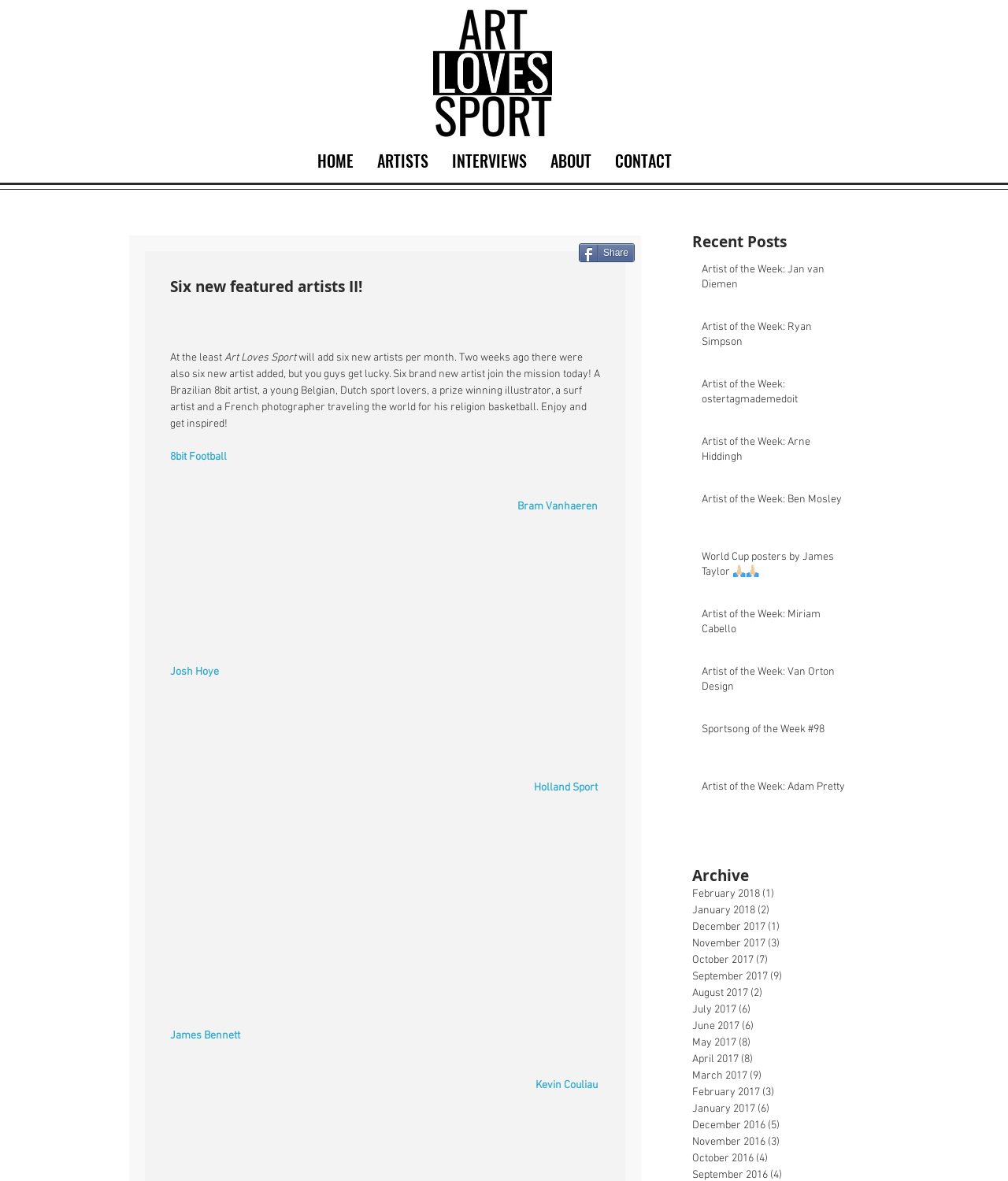Pinpoint the bounding box coordinates of the clickable element needed to complete the instruction: "Read the 'Artist of the Week: Jan van Diemen' post". The coordinates should be provided as four float numbers between 0 and 1: [left, top, right, bottom].

[0.687, 0.214, 0.859, 0.259]